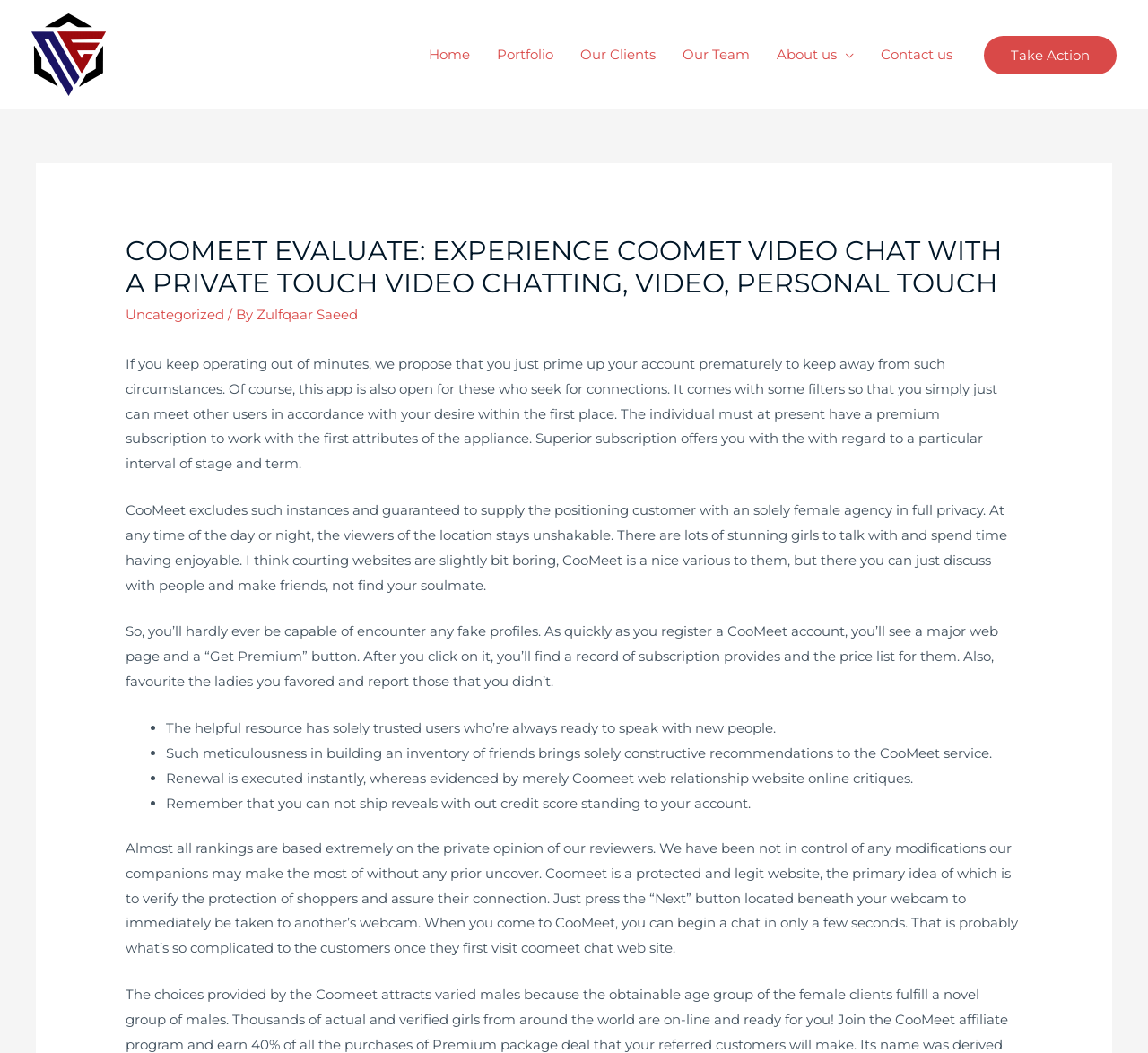Construct a thorough caption encompassing all aspects of the webpage.

The webpage is about Coomeet Evaluate, a video chat platform that offers a private touch. At the top left corner, there is a link to "Nasa Engineering" accompanied by an image with the same name. 

Below this, there is a navigation bar with links to "Home", "Portfolio", "Our Clients", "Our Team", "About us", and "Contact us". 

On the right side of the page, there is a prominent call-to-action button "Take Action". 

Below the navigation bar, there is a header section with a heading that matches the title of the webpage. This section also contains links to "Uncategorized" and "Zulfqaar Saeed", as well as a static text "/ By".

The main content of the webpage is divided into several paragraphs of text. The first paragraph discusses the importance of priming up one's account to avoid running out of minutes. The second paragraph describes the features of Coomeet, including filters to meet users according to one's desire. The third paragraph explains how Coomeet ensures the privacy of its users and provides a platform to chat with many beautiful girls.

The following paragraphs are listed in a bullet point format, highlighting the benefits of using Coomeet, such as having only trusted users, building a list of friends, and automatic renewal of subscriptions. 

Finally, there is a paragraph that explains the ranking system used on the website and how it ensures the safety and security of its users.